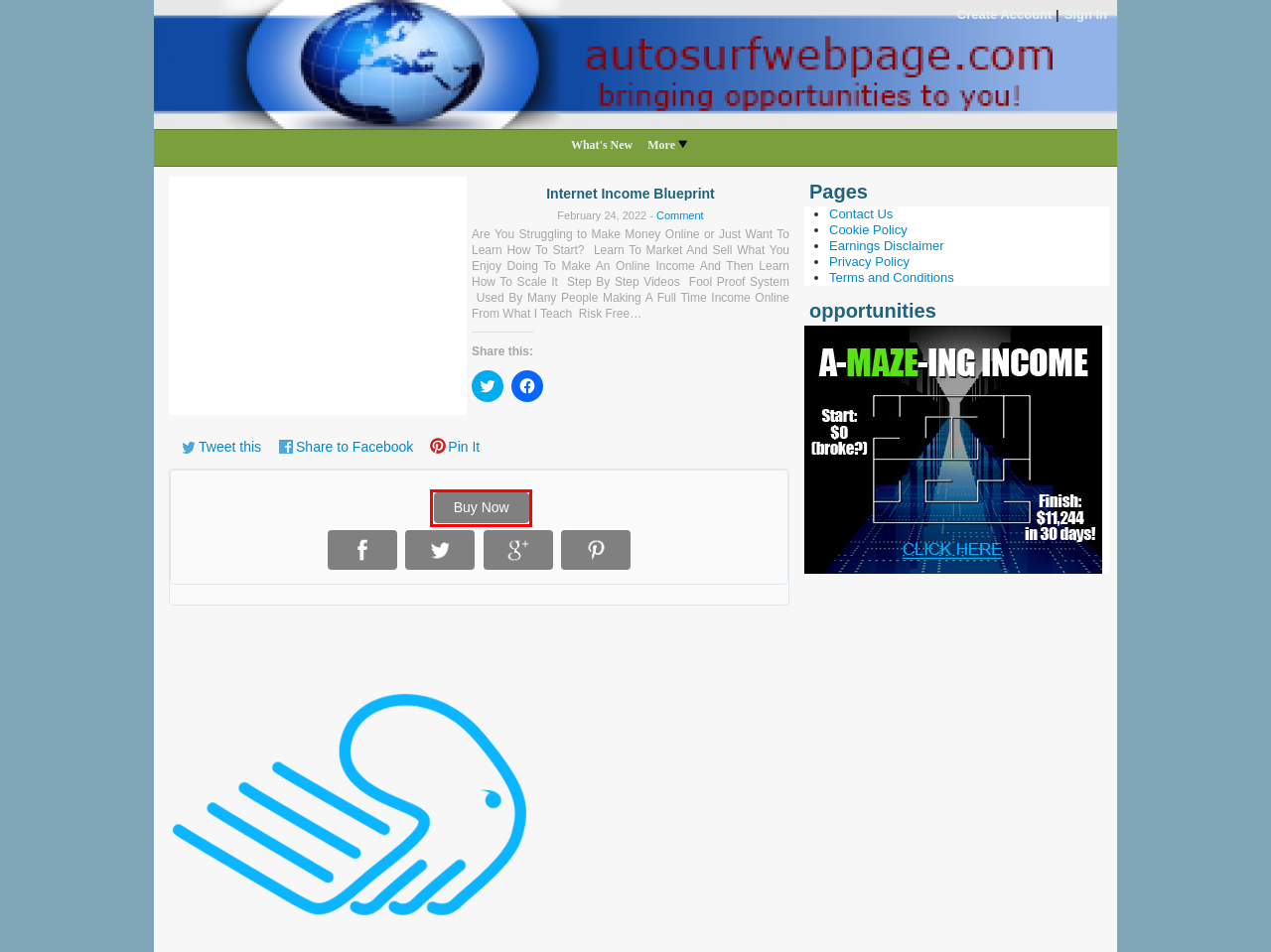You are given a webpage screenshot where a red bounding box highlights an element. Determine the most fitting webpage description for the new page that loads after clicking the element within the red bounding box. Here are the candidates:
A. RWS Design
B. Traffic Exchange World
C. Shop - Ricos Electronic World
D. Home - Ricos Ripper Hosting
E. Hop Error
F. Chat With Imagination
G. Website U Flip - Bringing Opportunities To YouWebsite U Flip
H. Blog Tool, Publishing Platform, and CMS – WordPress.org

E